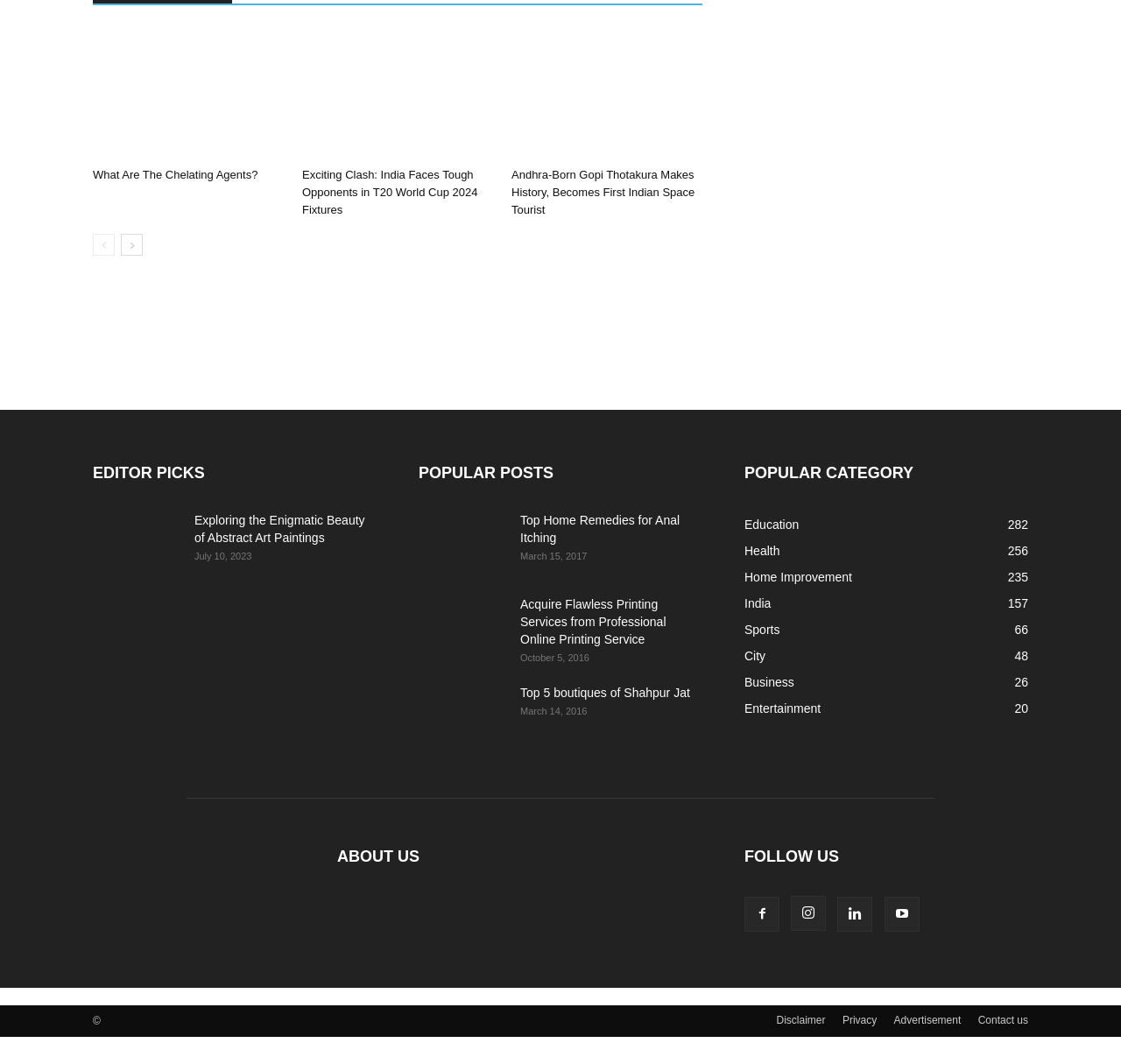Please indicate the bounding box coordinates for the clickable area to complete the following task: "Click on the link to read about chelating agents". The coordinates should be specified as four float numbers between 0 and 1, i.e., [left, top, right, bottom].

[0.083, 0.027, 0.253, 0.15]